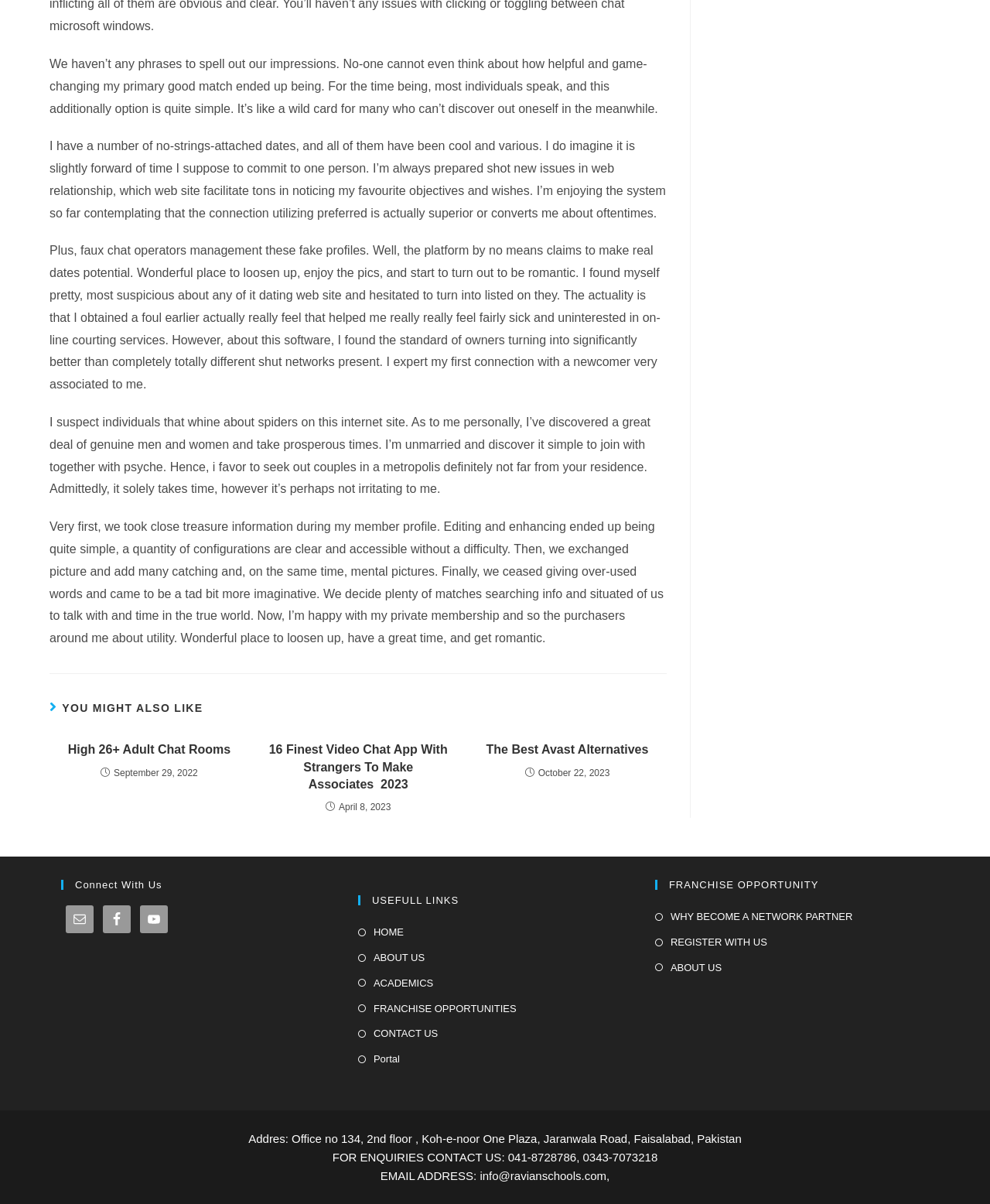Please identify the bounding box coordinates of where to click in order to follow the instruction: "Click on the 'YOU MIGHT ALSO LIKE' heading".

[0.05, 0.579, 0.674, 0.595]